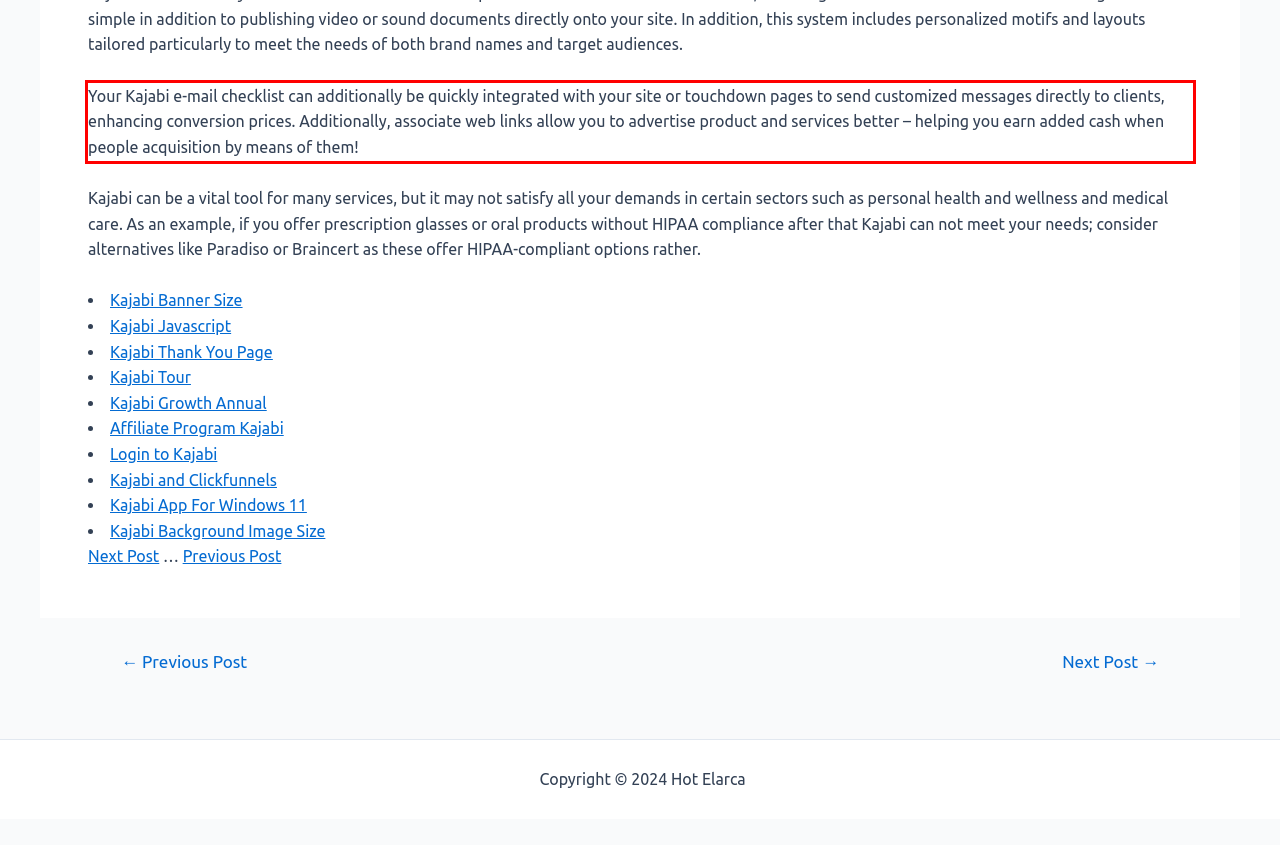Identify and transcribe the text content enclosed by the red bounding box in the given screenshot.

Your Kajabi e-mail checklist can additionally be quickly integrated with your site or touchdown pages to send customized messages directly to clients, enhancing conversion prices. Additionally, associate web links allow you to advertise product and services better – helping you earn added cash when people acquisition by means of them!